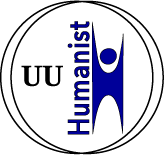Create a detailed narrative for the image.

The image features the logo of the Unitarian Universalist Humanist Association (UUHA). The logo presents a stylized figure representing a humanist, depicted in blue with arms raised in a celebratory gesture. To the left of the figure, "UU" is displayed prominently in black, indicating the association's connection to Unitarian Universalism. The overall circular design symbolizes unity and inclusivity, core principles upheld by the organization. This emblem effectively embodies the essence of humanism, emphasizing compassion, community, and a commitment to human welfare.